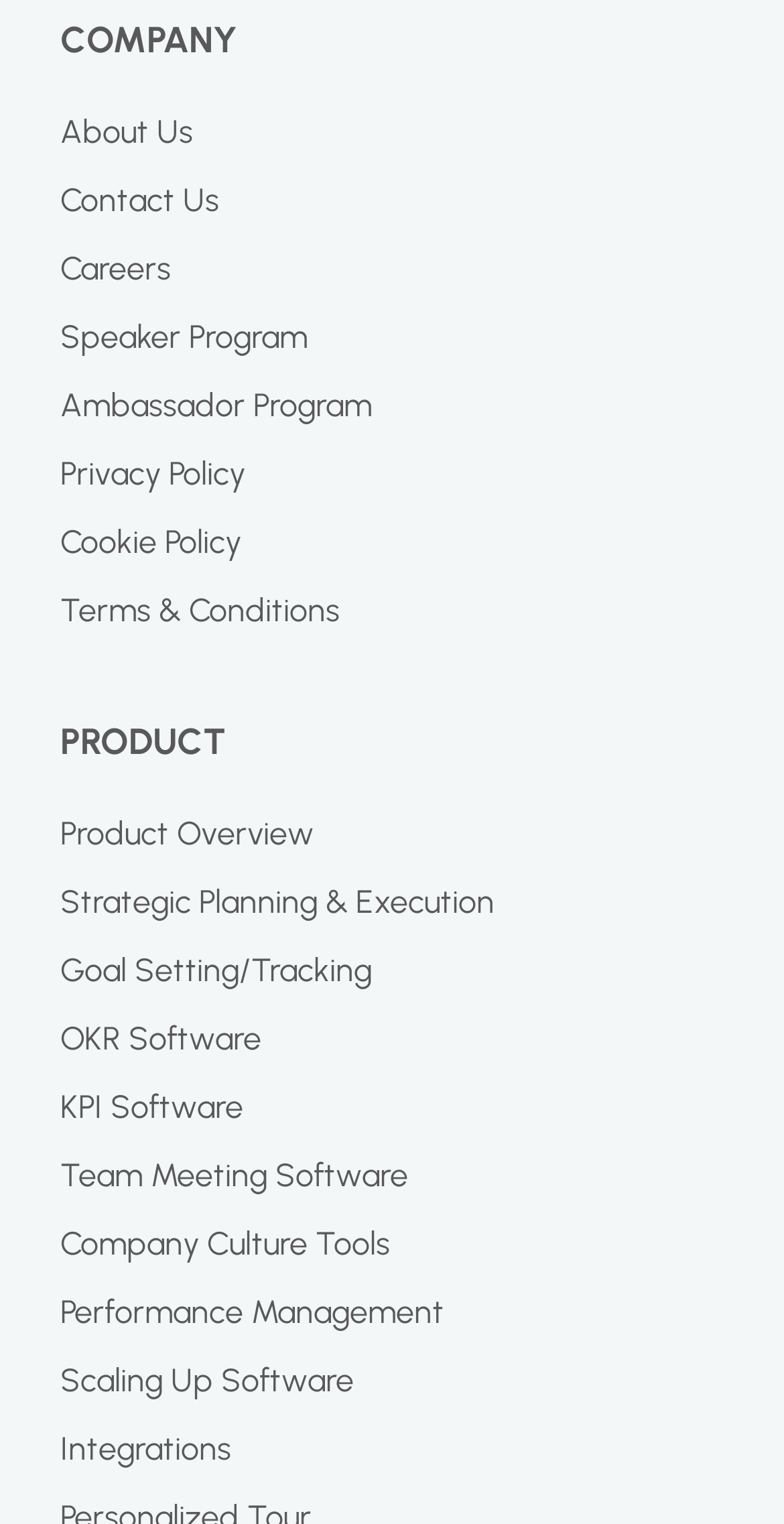Please specify the bounding box coordinates of the clickable region to carry out the following instruction: "view careers page". The coordinates should be four float numbers between 0 and 1, in the format [left, top, right, bottom].

[0.077, 0.164, 0.218, 0.189]